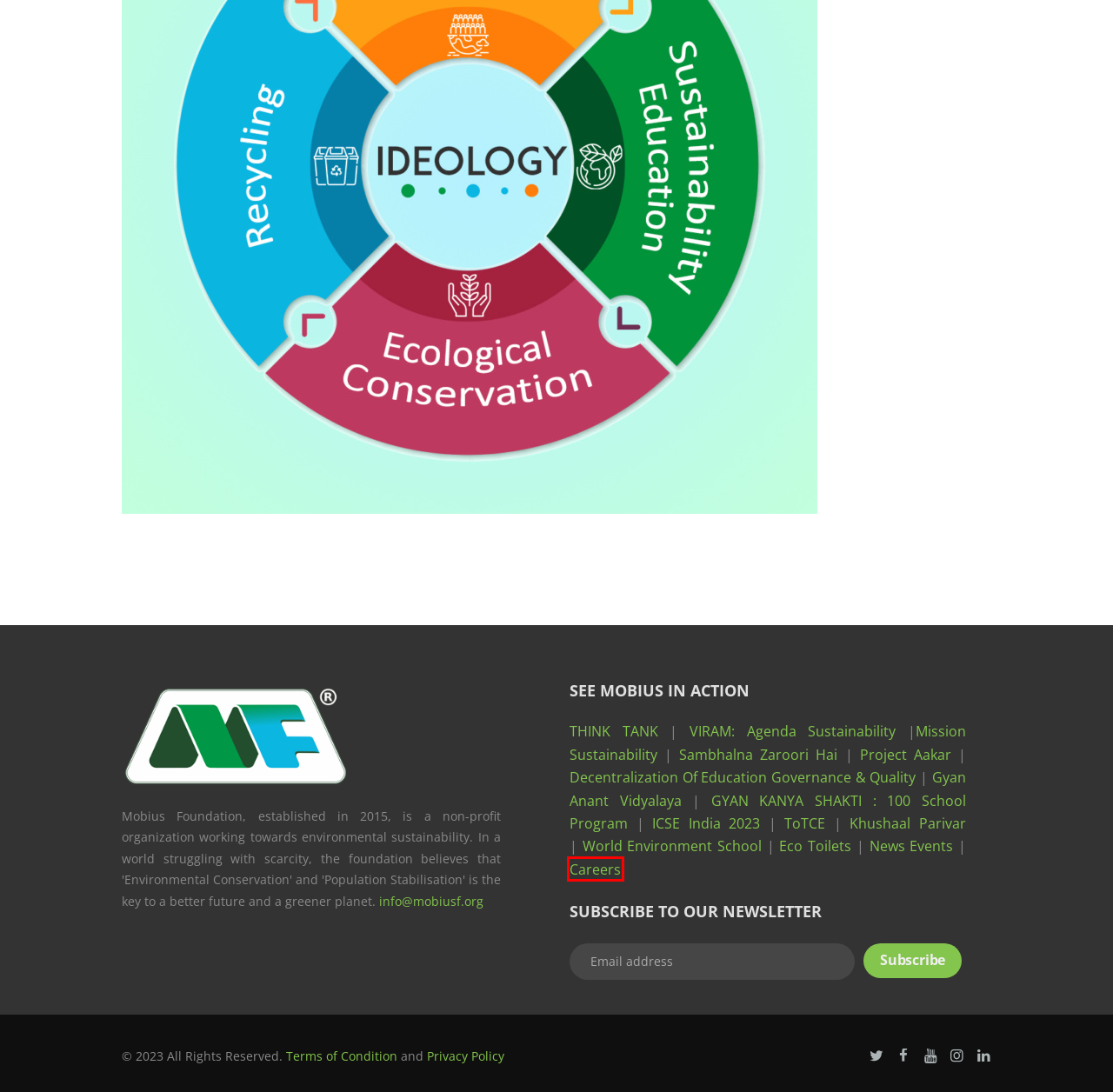Given a screenshot of a webpage with a red bounding box, please pick the webpage description that best fits the new webpage after clicking the element inside the bounding box. Here are the candidates:
A. Project Aakar 2023 - Mobius Foundation, Sustainability NGOs in India.
B. Project 5th ICSE 2023 - Mobius Foundation
C. Careers - Mobius Foundation
D. Sambhalna Jaroori Hai - Mobius Foundation
E. Khushaal Parivar Diwas Project- Mobius Foundation, NGO for Population Control.
F. Mission Sustainability Project- Mobius Foundation, Best NGO in Delhi
G. News Events - Mobius Foundation
H. World Environment School - Mobius Foundation, ngo working for environment in delhi

C